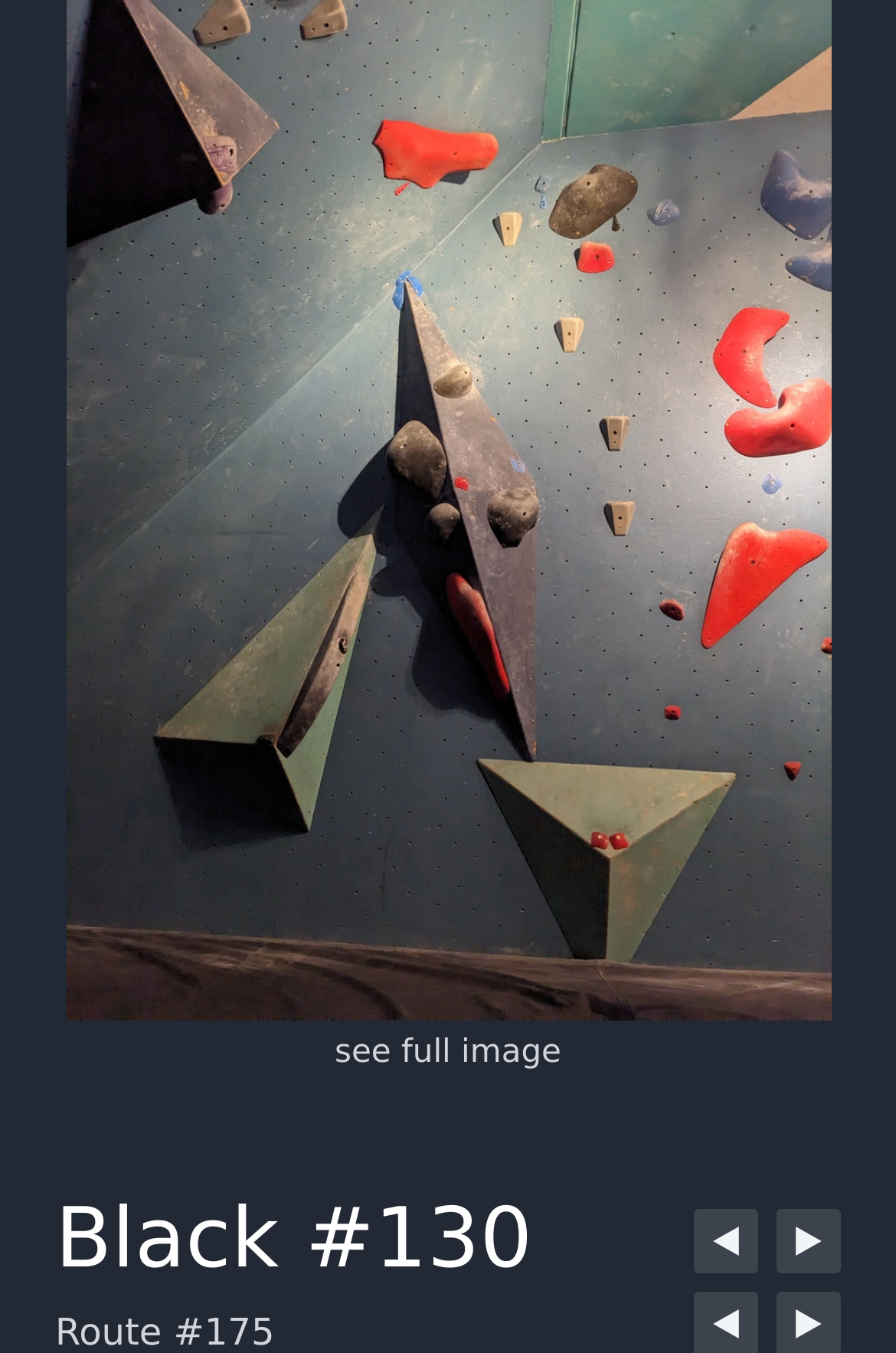What is the name of the current route?
Please respond to the question with as much detail as possible.

The answer can be found by looking at the heading element on the webpage, which is 'Black #130'. This heading is likely to be the title of the current route being displayed.